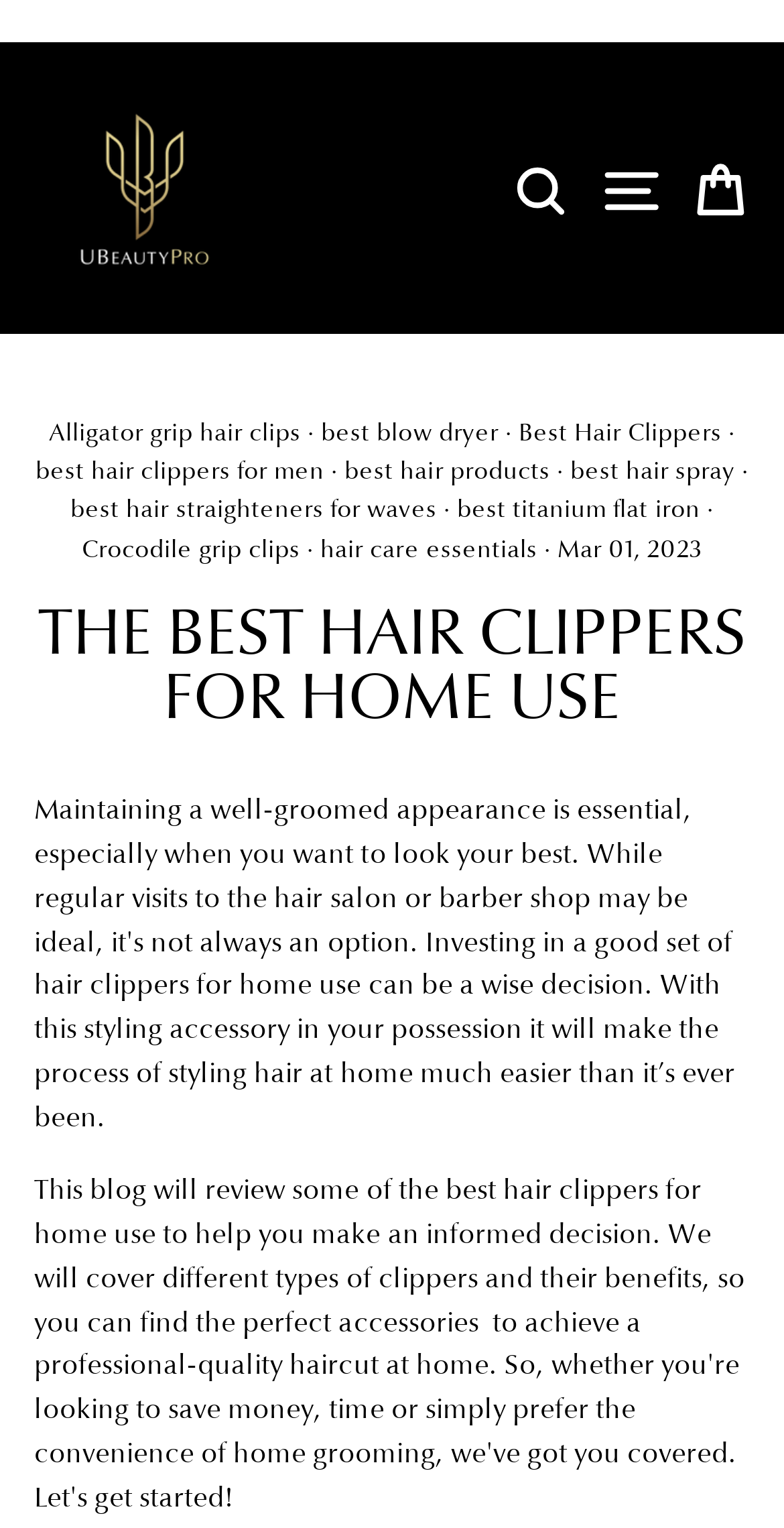Please specify the bounding box coordinates of the clickable region to carry out the following instruction: "Read the article about the best hair clippers for home use". The coordinates should be four float numbers between 0 and 1, in the format [left, top, right, bottom].

[0.044, 0.392, 0.956, 0.477]